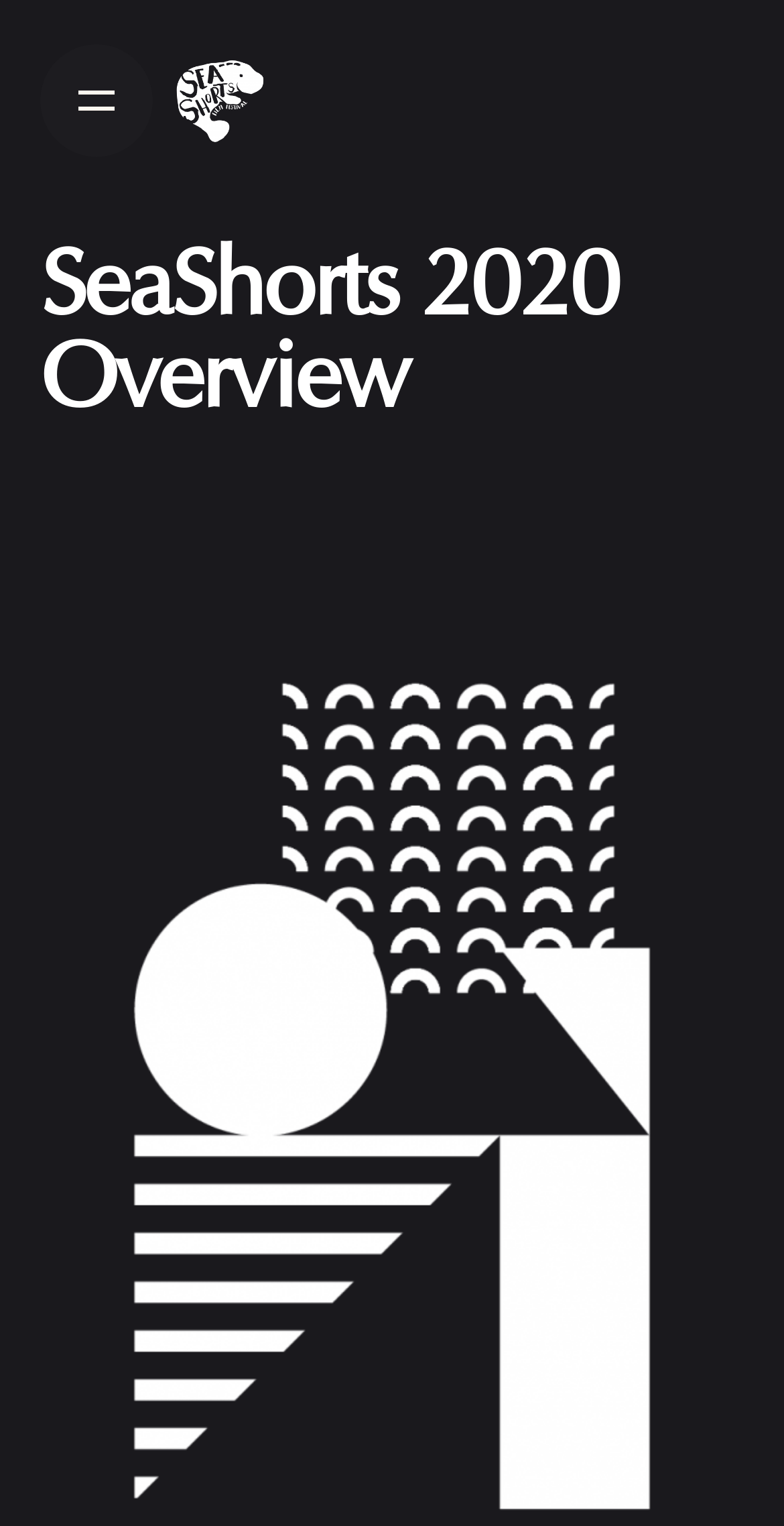What is the principal heading displayed on the webpage?

SeaShorts 2020 Overview